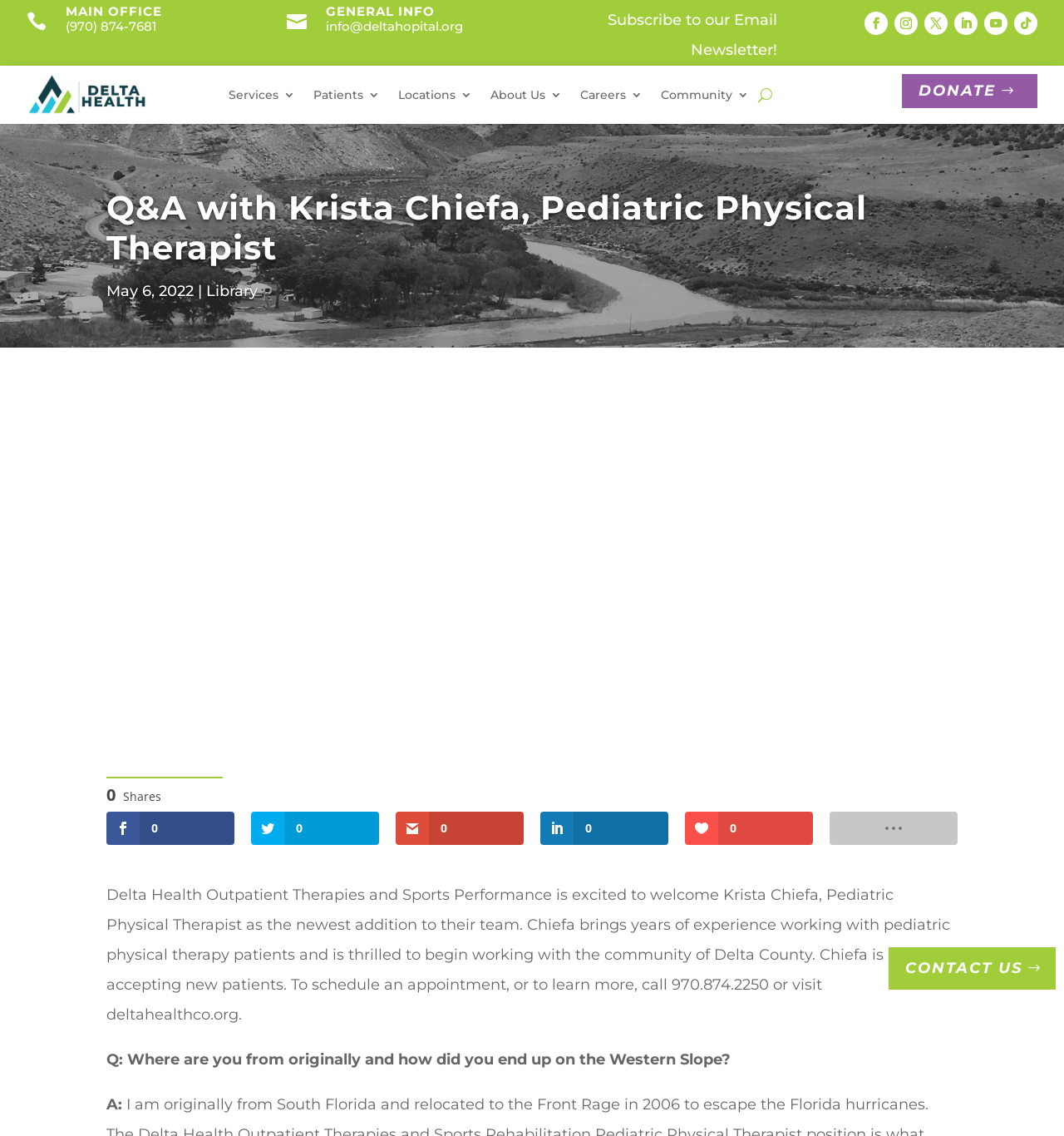What is the text of the webpage's headline?

Q&A with Krista Chiefa, Pediatric Physical Therapist